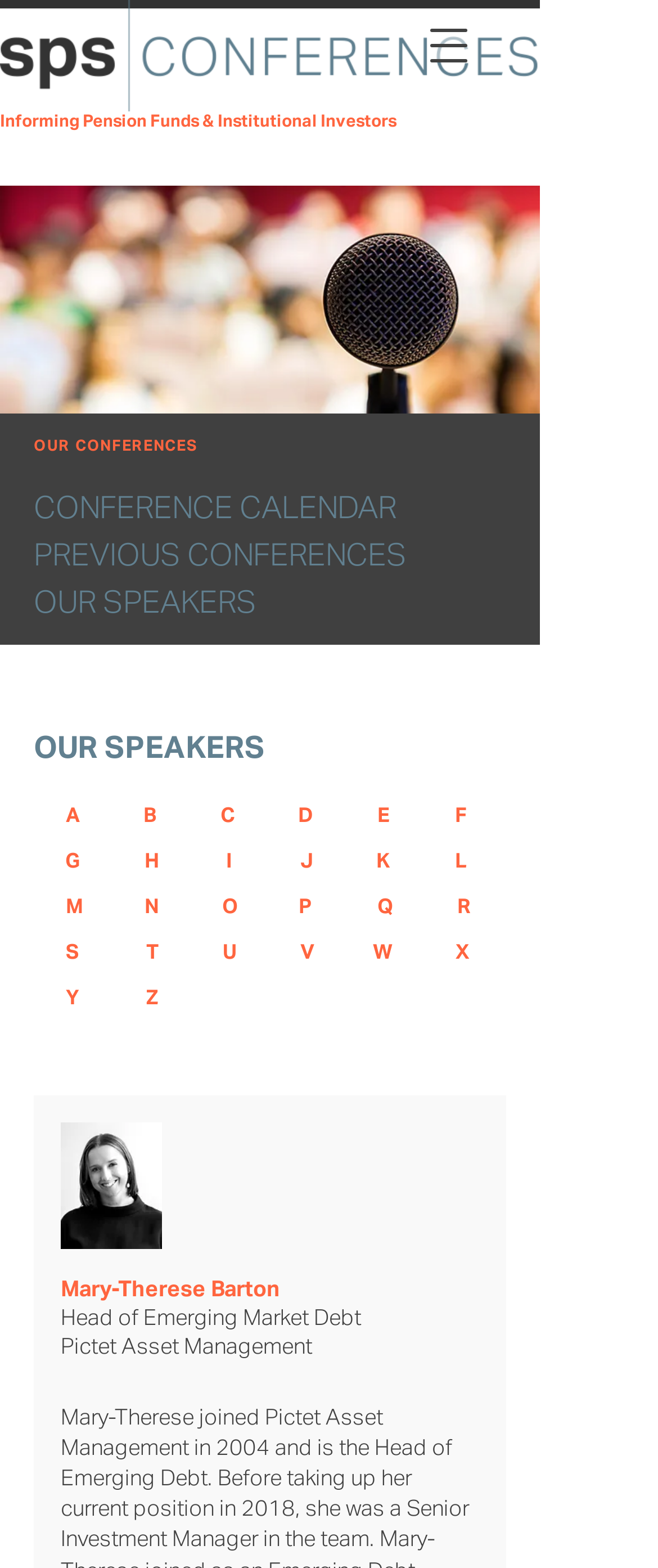Find and provide the bounding box coordinates for the UI element described here: "D". The coordinates should be given as four float numbers between 0 and 1: [left, top, right, bottom].

[0.405, 0.506, 0.523, 0.535]